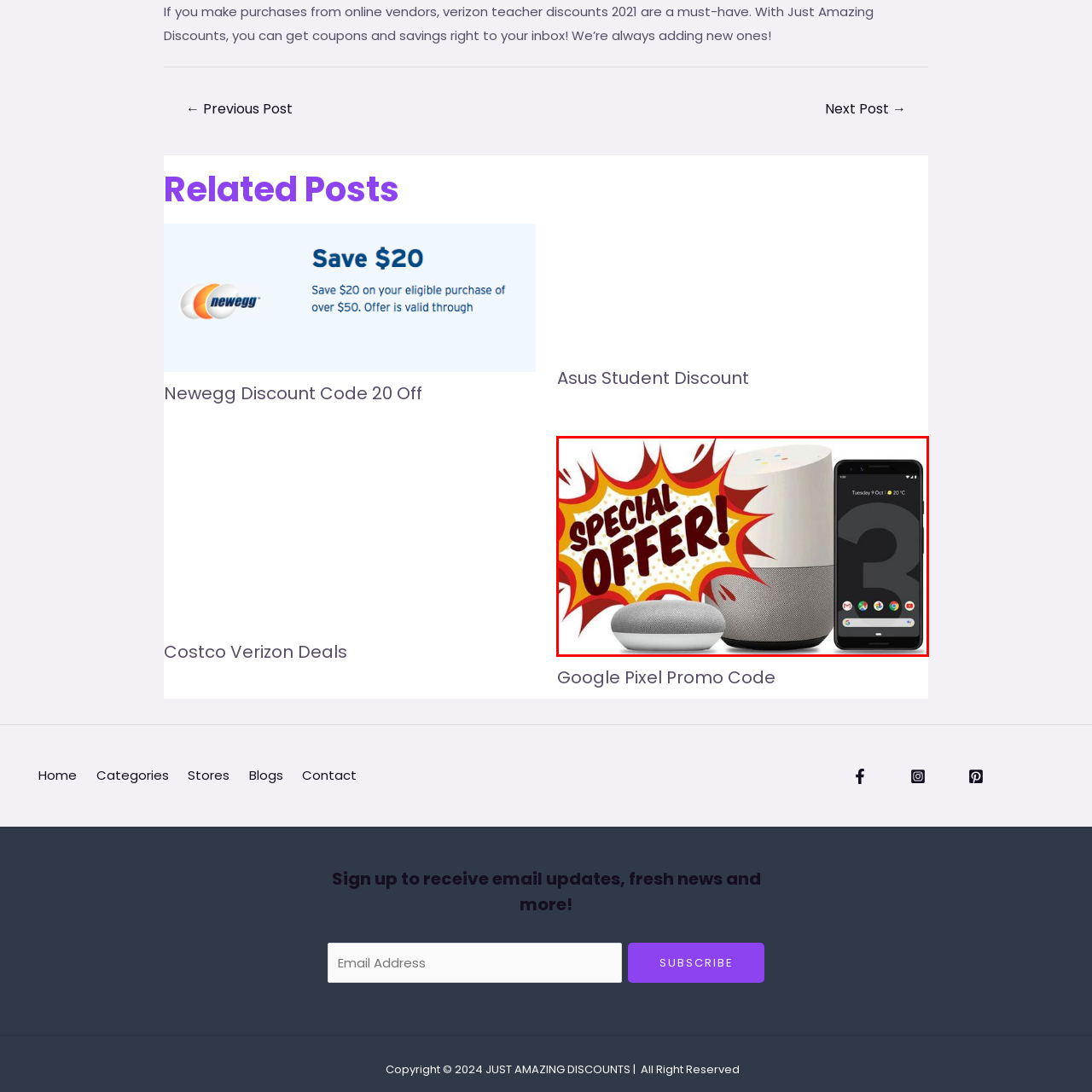Direct your gaze to the image circumscribed by the red boundary and deliver a thorough answer to the following question, drawing from the image's details: 
What is the purpose of the burst design surrounding the text?

The question asks about the purpose of the burst design surrounding the 'SPECIAL OFFER!' text. The caption explains that the burst design conveys excitement and urgency, suggesting that the promotional deal on Google devices is time-sensitive and attention-grabbing.